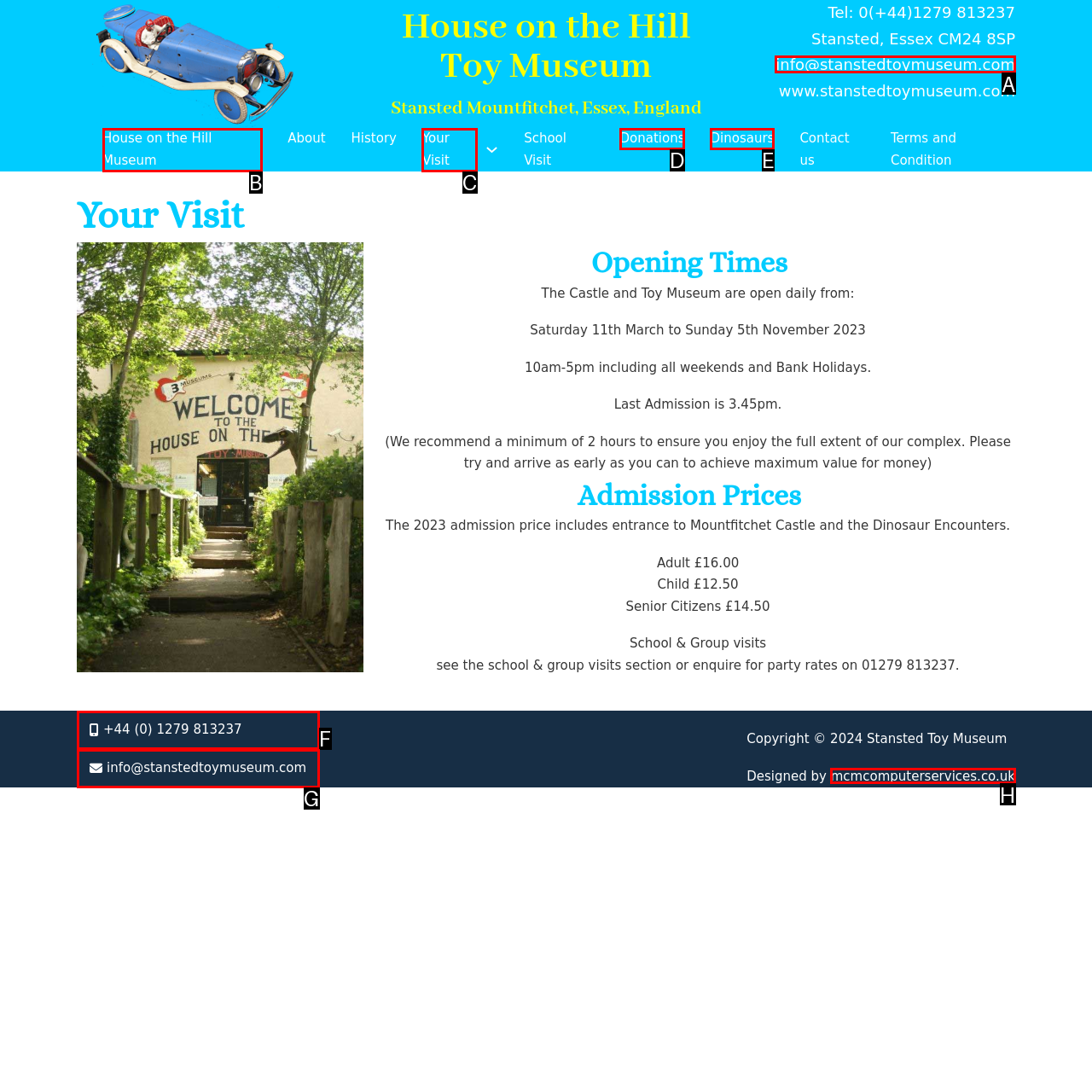Please identify the correct UI element to click for the task: Get the contact email Respond with the letter of the appropriate option.

A